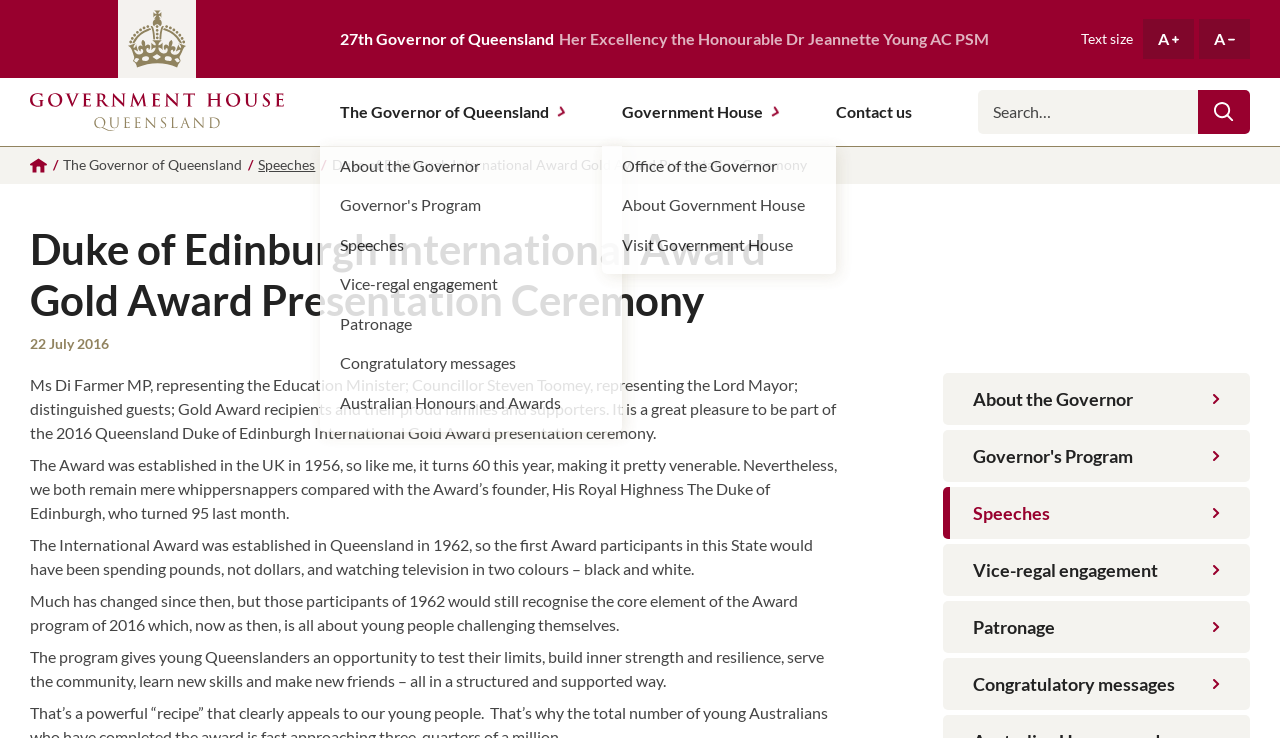Provide your answer in a single word or phrase: 
What is the name of the Governor of Queensland?

Dr Jeannette Young AC PSM